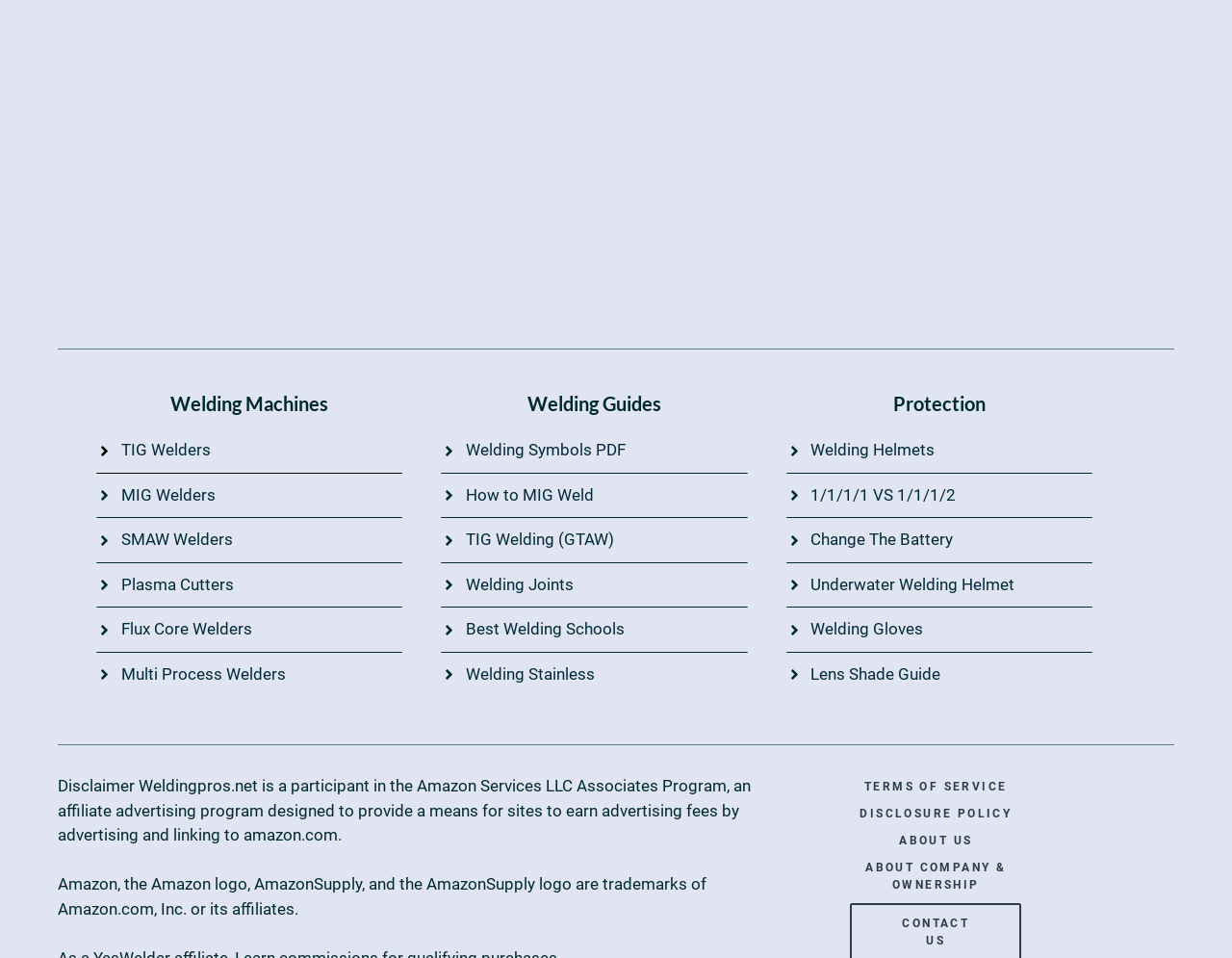Determine the bounding box coordinates of the section to be clicked to follow the instruction: "Click on TIG Welders". The coordinates should be given as four float numbers between 0 and 1, formatted as [left, top, right, bottom].

[0.098, 0.46, 0.171, 0.48]